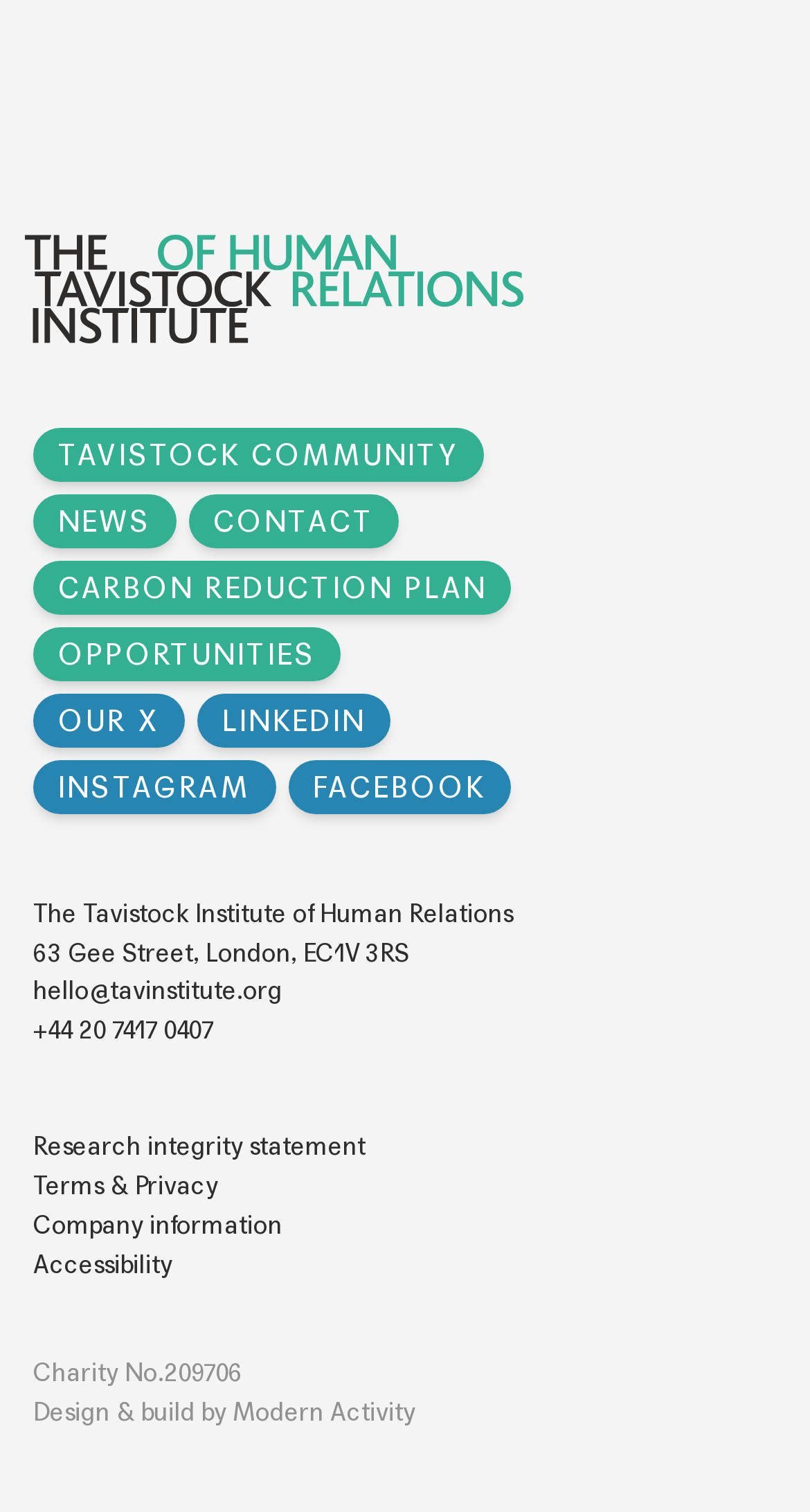Using a single word or phrase, answer the following question: 
What is the name of the institute?

Tavistock Institute of Human Relations